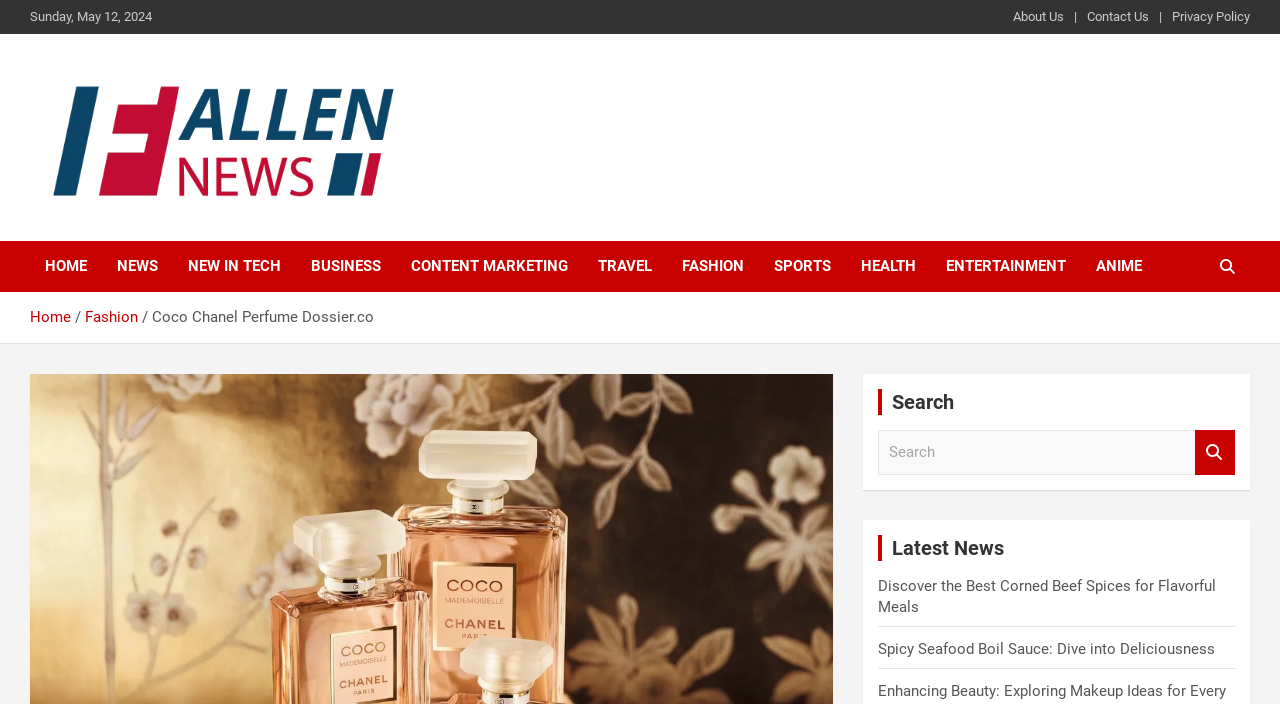What is the date displayed on the webpage?
Refer to the image and provide a detailed answer to the question.

The date is displayed at the top of the webpage, in a static text element with a bounding box of [0.023, 0.013, 0.119, 0.034].